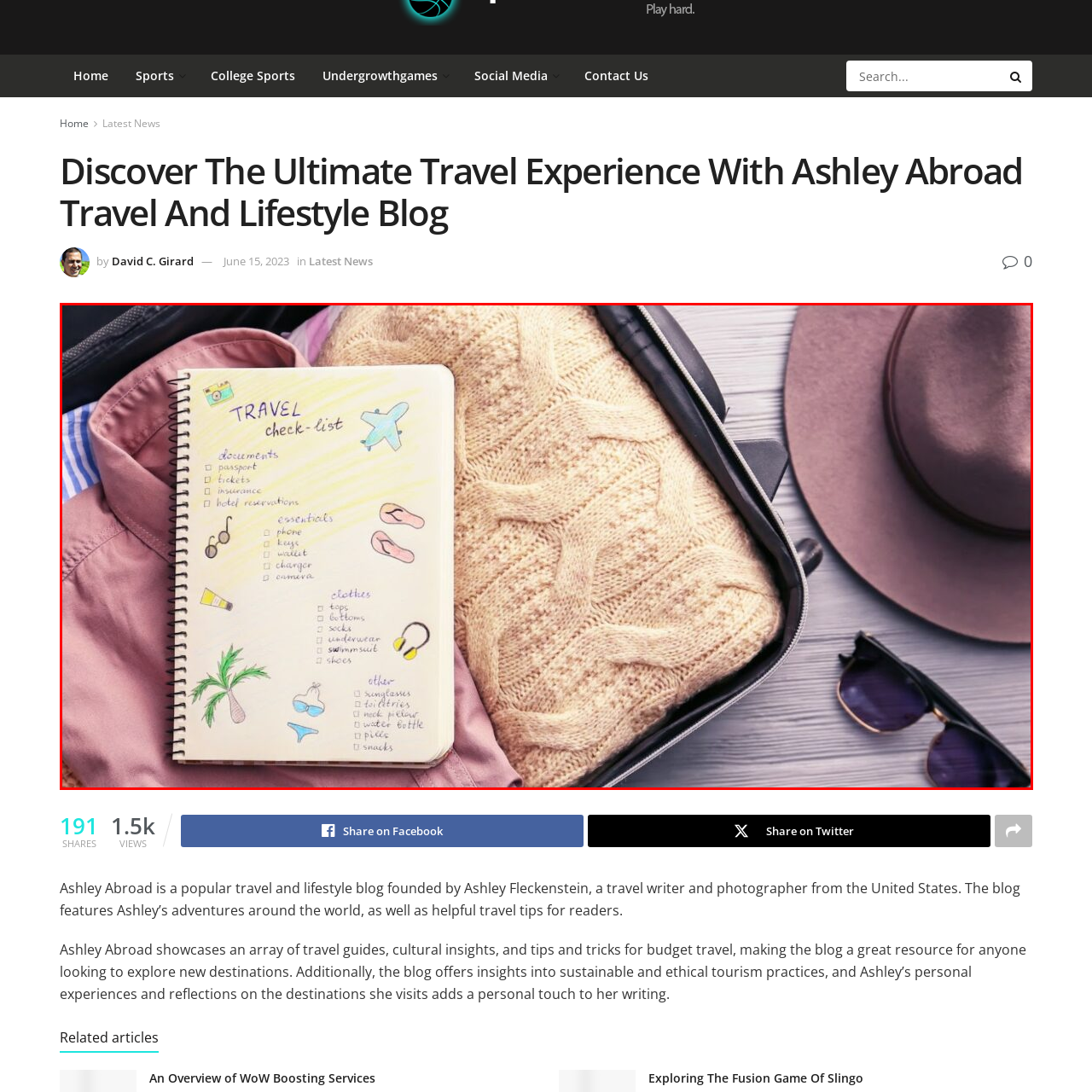Carefully inspect the area of the image highlighted by the red box and deliver a detailed response to the question below, based on your observations: What type of hat is resting alongside the sunglasses?

The caption describes a wide-brimmed hat as one of the items surrounding the checklist, and it is specifically mentioned as resting alongside a pair of stylish sunglasses.